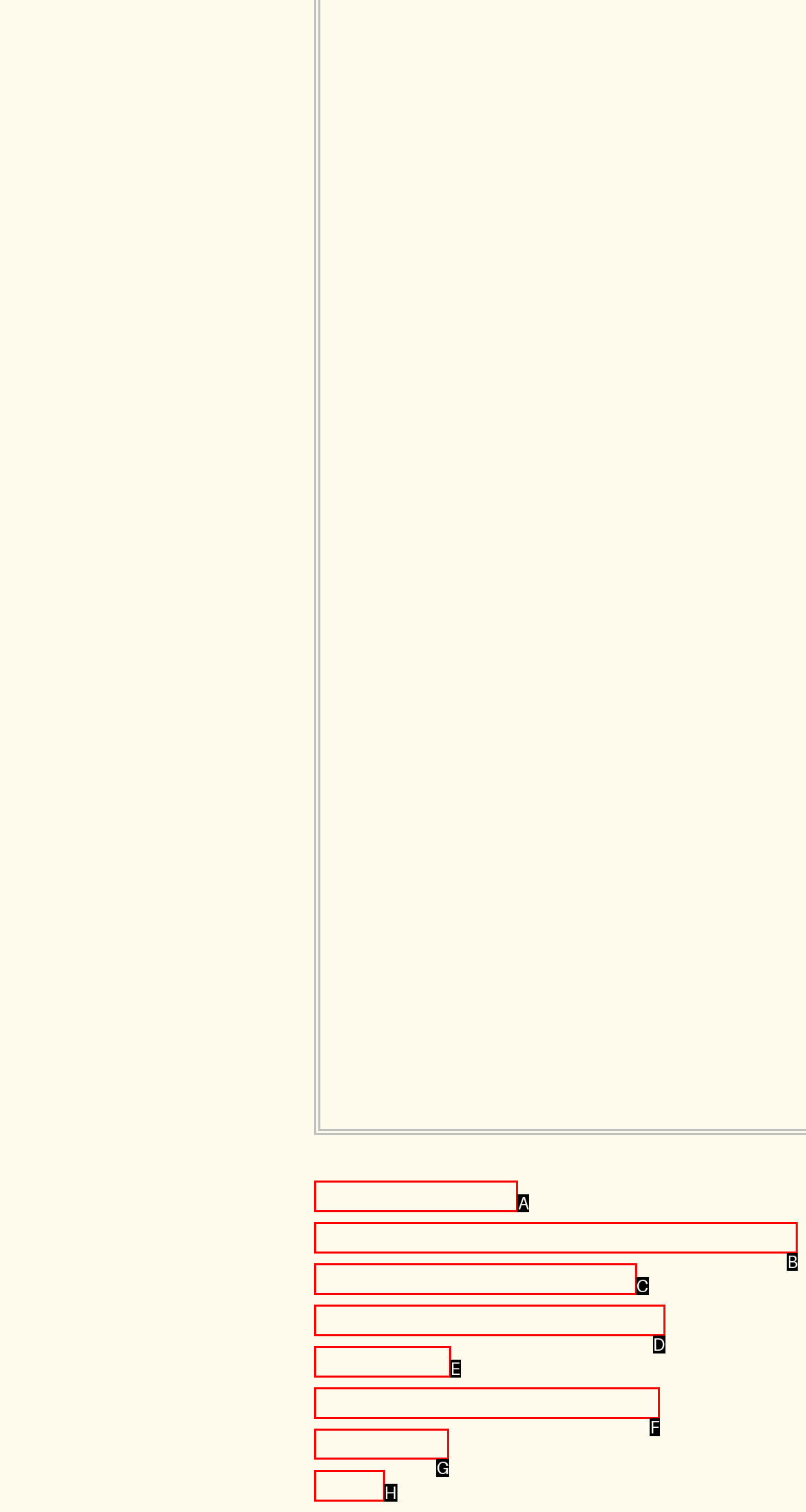Point out the option that needs to be clicked to fulfill the following instruction: Click on Back to top
Answer with the letter of the appropriate choice from the listed options.

G